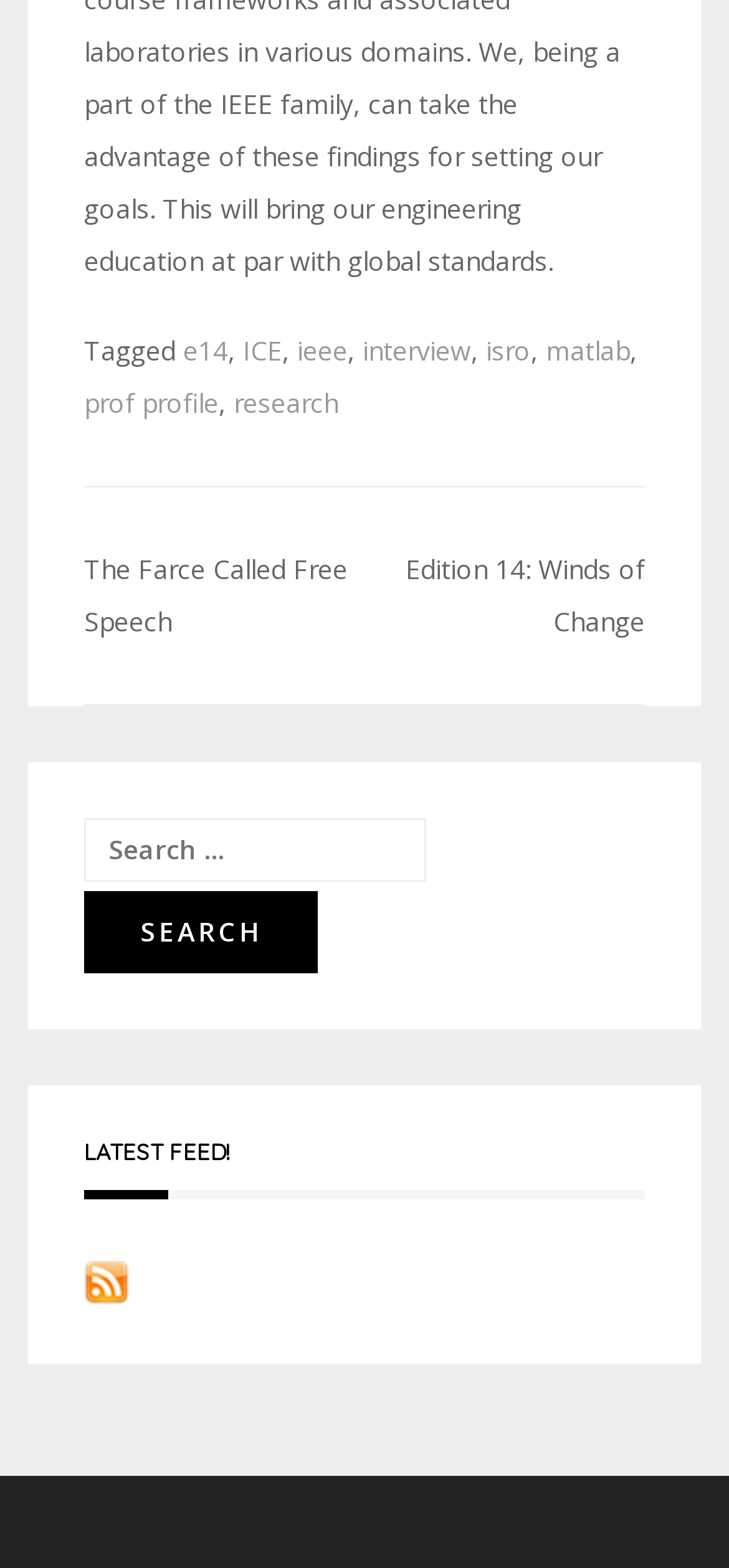Based on the element description The Farce Called Free Speech, identify the bounding box coordinates for the UI element. The coordinates should be in the format (top-left x, top-left y, bottom-right x, bottom-right y) and within the 0 to 1 range.

[0.115, 0.351, 0.477, 0.407]